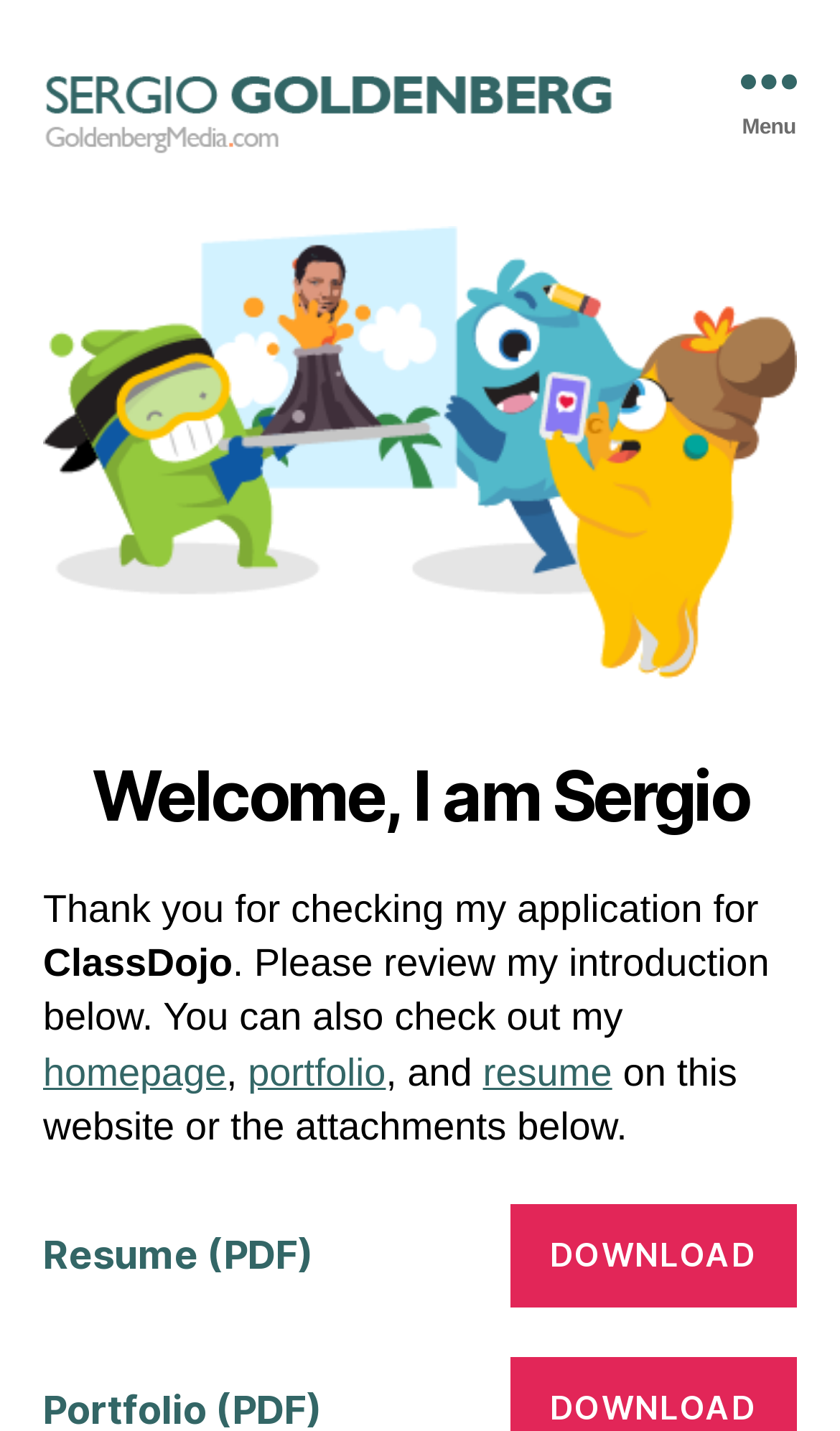How many links are there in the menu?
Provide a short answer using one word or a brief phrase based on the image.

5